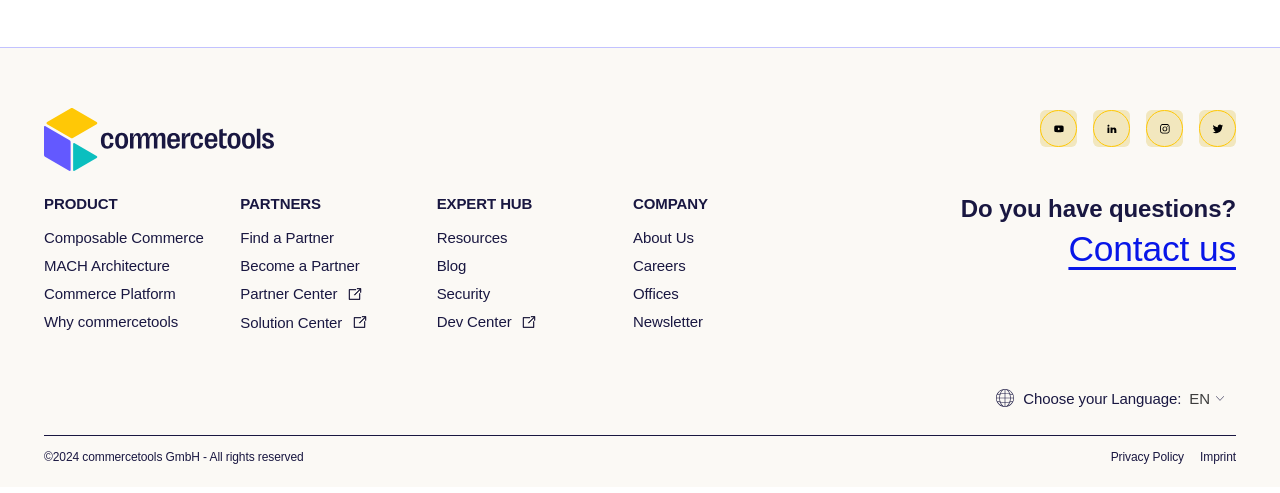What is the language currently selected?
Give a detailed response to the question by analyzing the screenshot.

The language currently selected on the webpage is English, denoted by the abbreviation 'EN'. It is a generic element with a popup menu, allowing users to choose their preferred language.